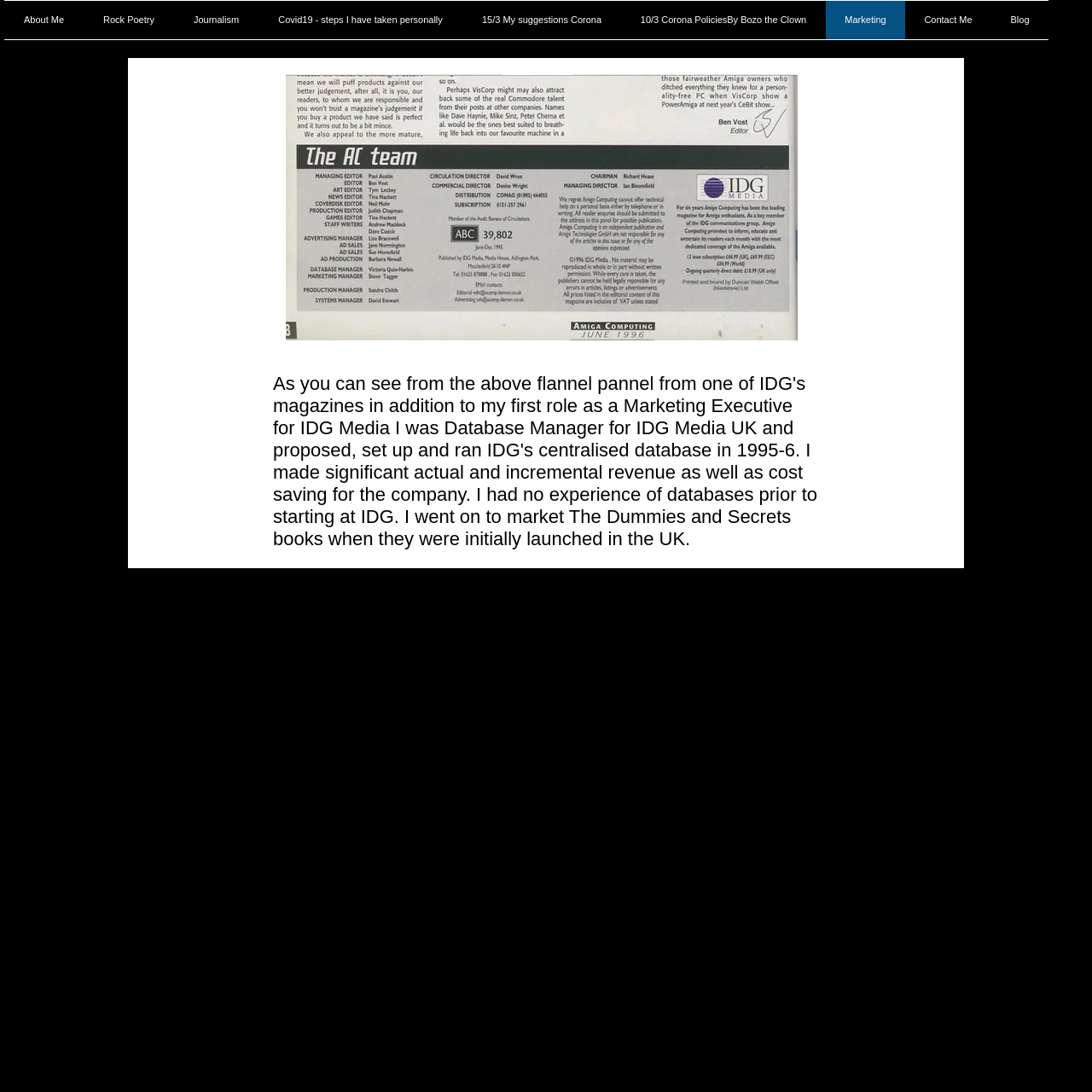Find the bounding box coordinates corresponding to the UI element with the description: "Marketing". The coordinates should be formatted as [left, top, right, bottom], with values as floats between 0 and 1.

[0.756, 0.001, 0.829, 0.036]